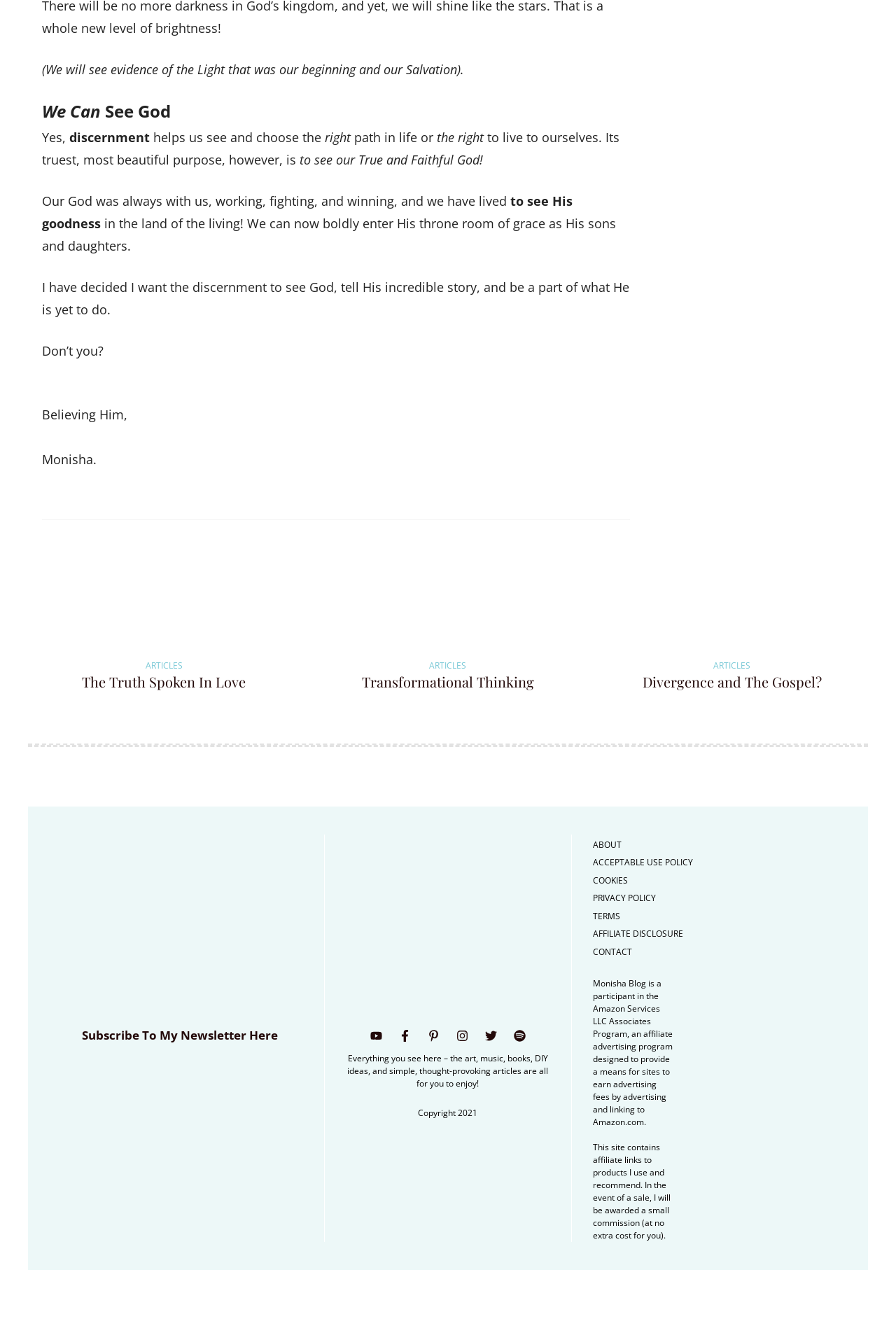Determine the bounding box coordinates for the area you should click to complete the following instruction: "Visit 'ABOUT' page".

[0.661, 0.632, 0.693, 0.641]